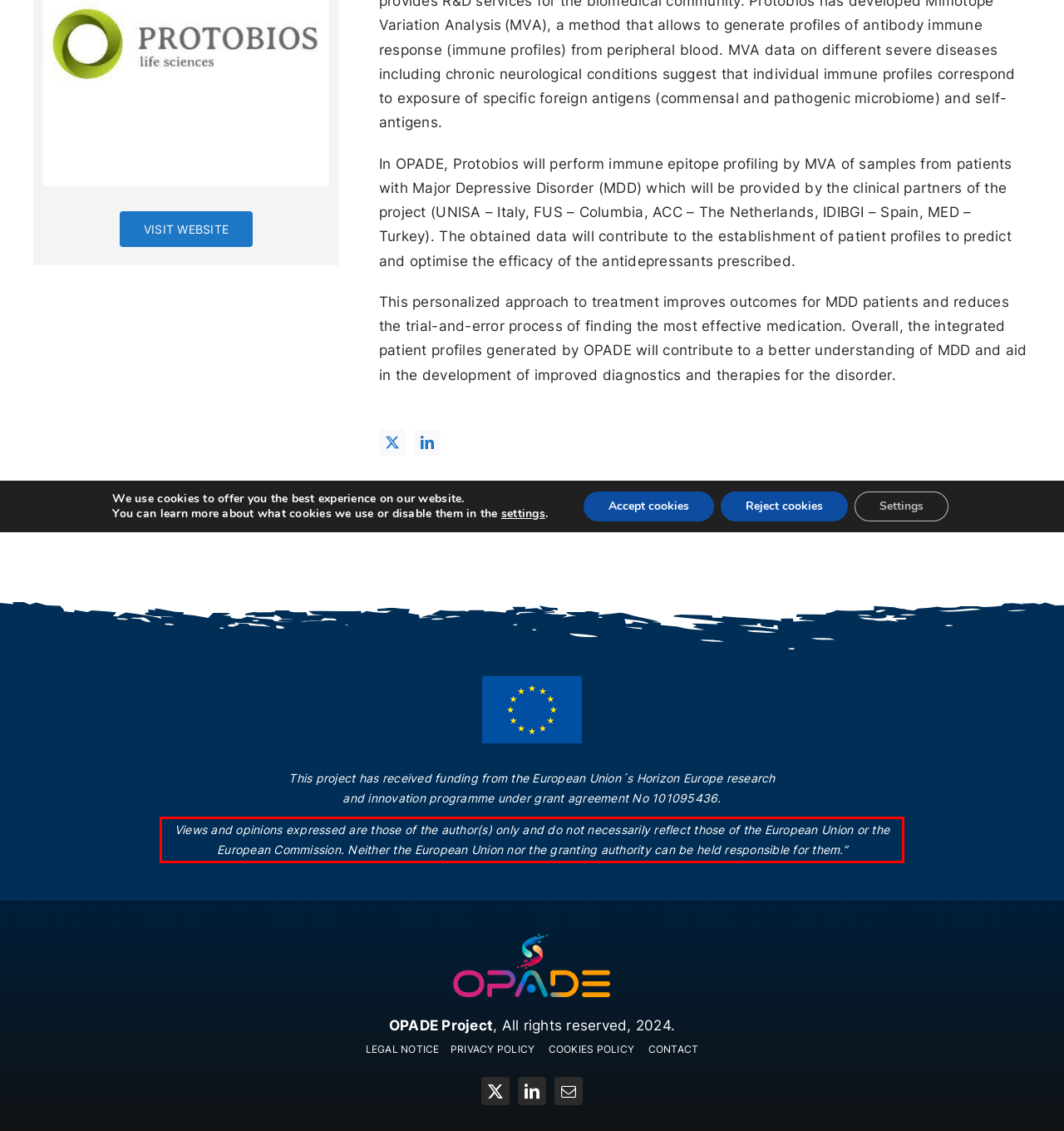You are provided with a screenshot of a webpage containing a red bounding box. Please extract the text enclosed by this red bounding box.

Views and opinions expressed are those of the author(s) only and do not necessarily reflect those of the European Union or the European Commission. Neither the European Union nor the granting authority can be held responsible for them.”